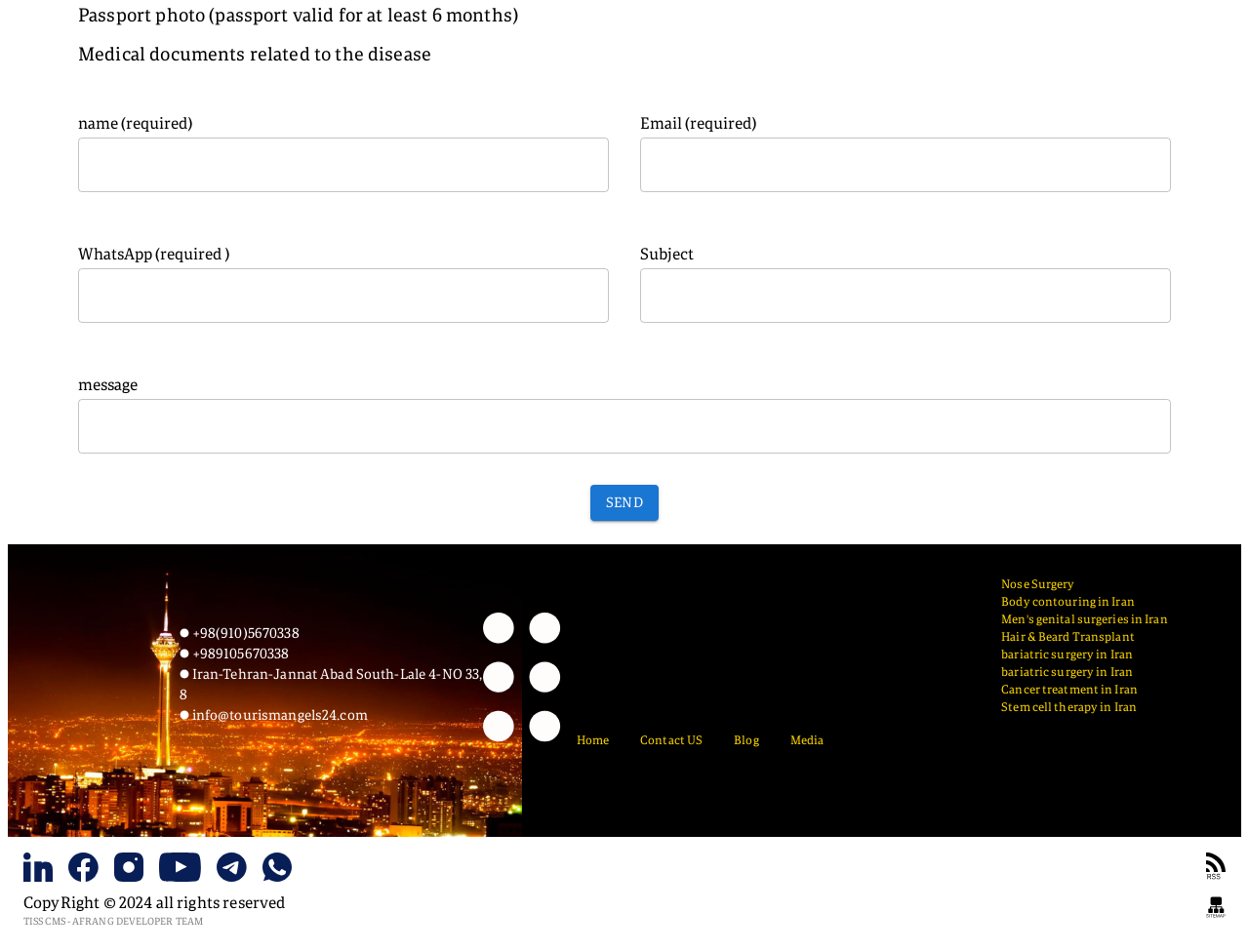Can you determine the bounding box coordinates of the area that needs to be clicked to fulfill the following instruction: "Click Contact US"?

[0.513, 0.768, 0.563, 0.787]